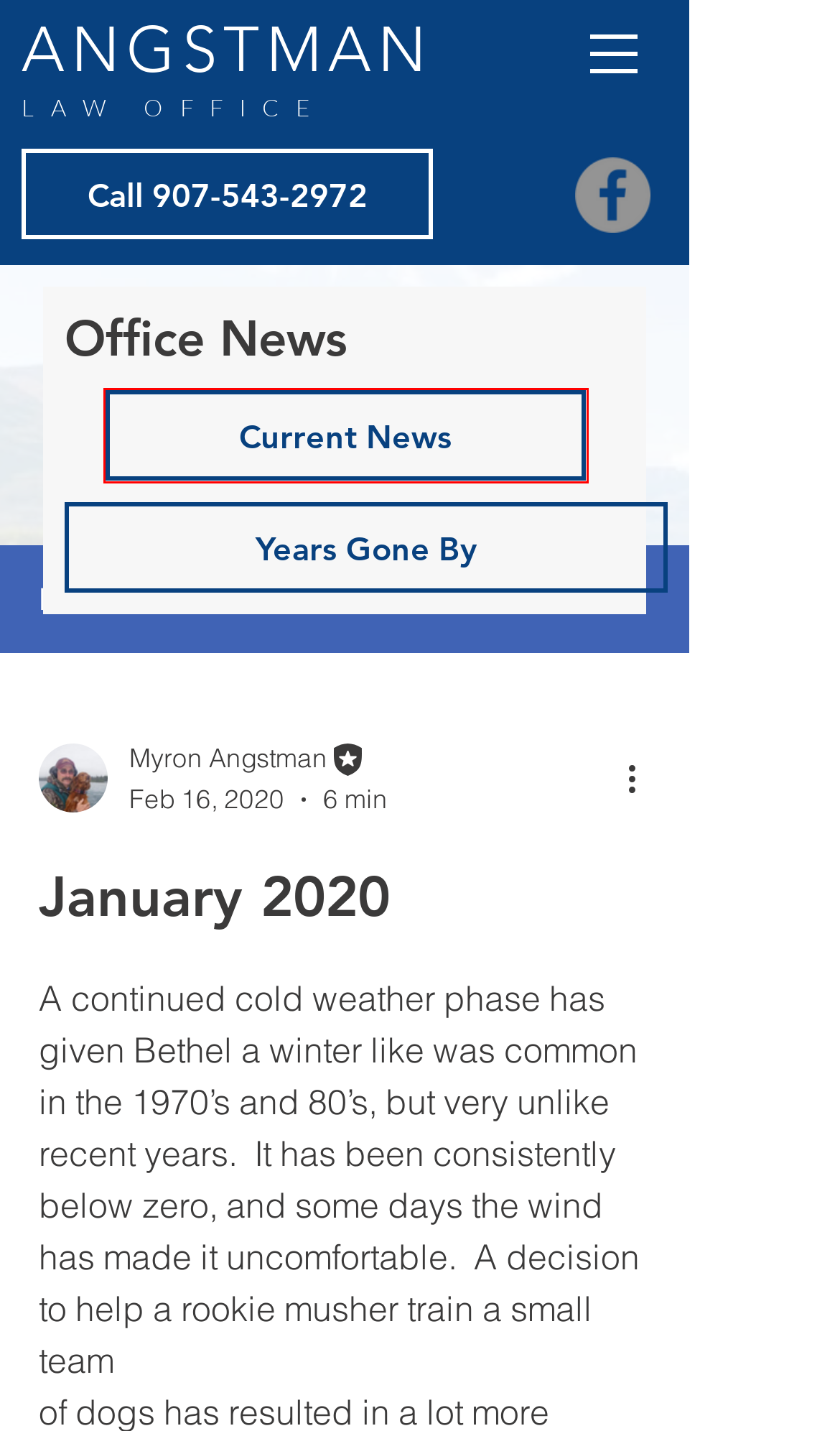You are given a screenshot of a webpage with a red rectangle bounding box. Choose the best webpage description that matches the new webpage after clicking the element in the bounding box. Here are the candidates:
A. February 2024
B. Affordable Website Design | Front Range Web
C. March 2024
D. BLOG | Angstman Law Office
E. OFFICE NEWS | Angstman Law Office
F. April 2024
G. Current Blog
H. Inductees - Alaska Sports Hall of Fame

E